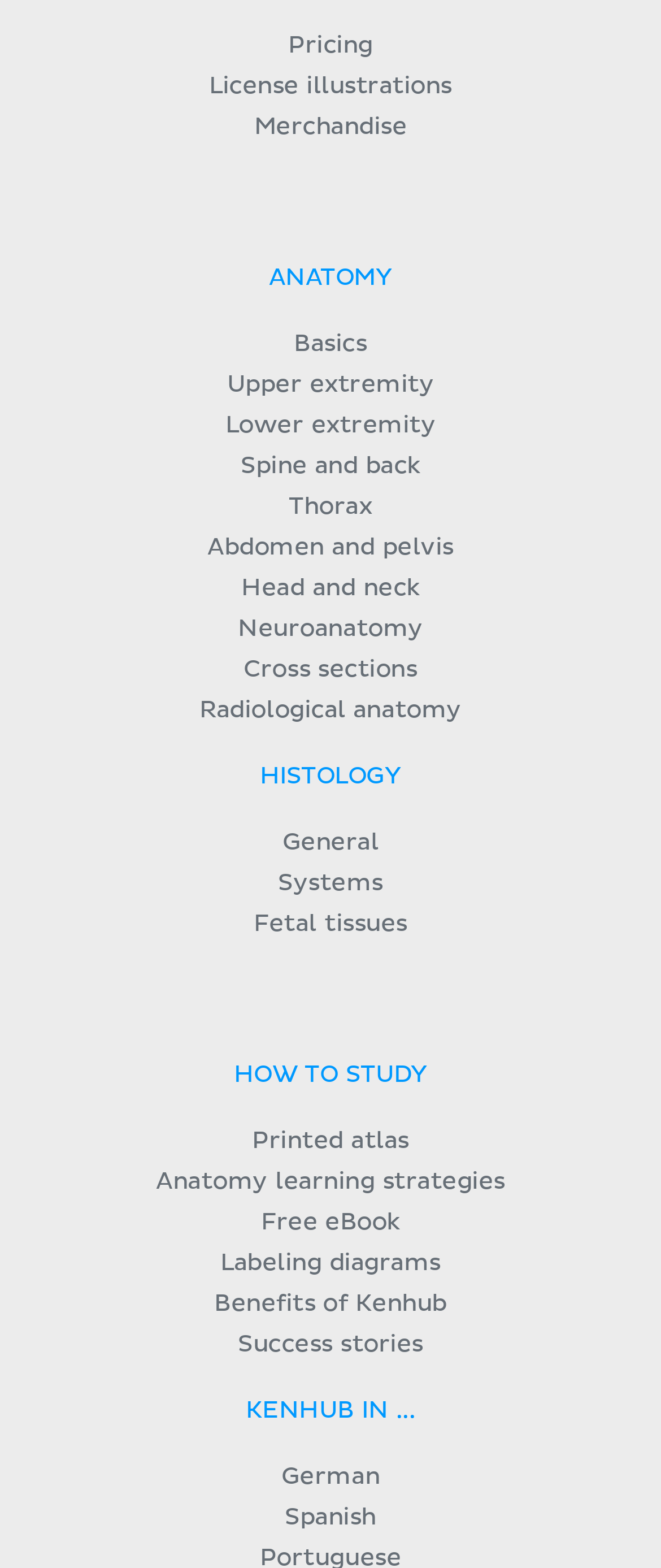Locate the bounding box coordinates of the element's region that should be clicked to carry out the following instruction: "View pricing information". The coordinates need to be four float numbers between 0 and 1, i.e., [left, top, right, bottom].

[0.436, 0.022, 0.564, 0.037]